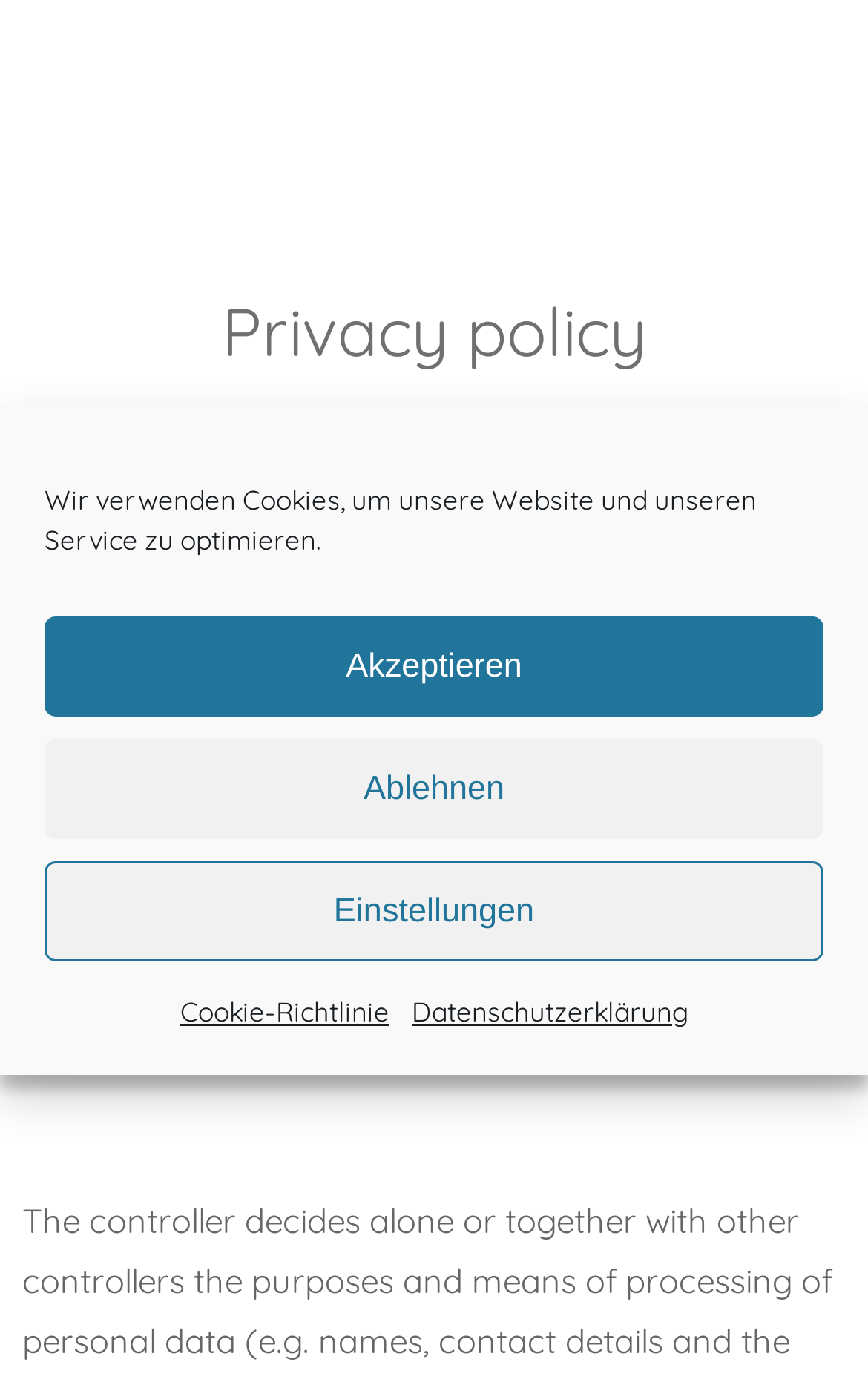What is the link to the cookie policy?
Provide a one-word or short-phrase answer based on the image.

Cookie-Richtlinie